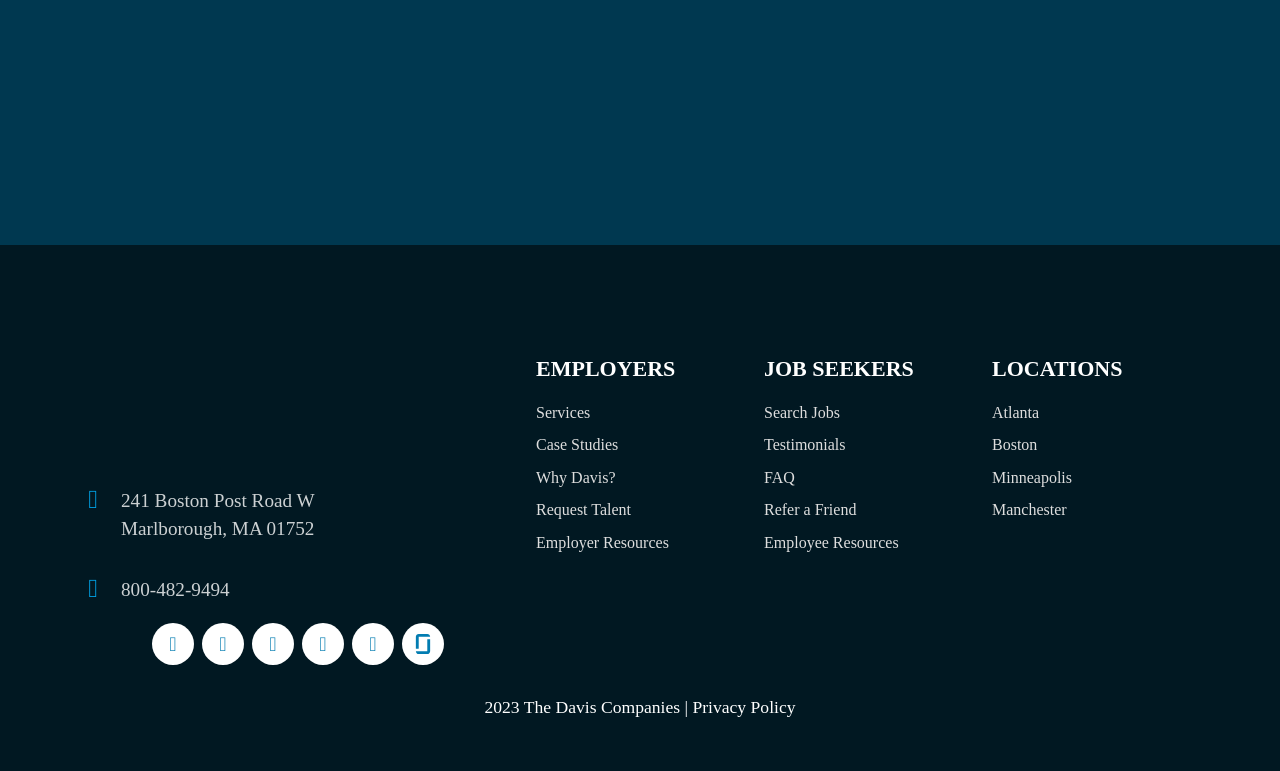Provide the bounding box coordinates for the UI element that is described as: "Search Jobs".

[0.597, 0.523, 0.759, 0.546]